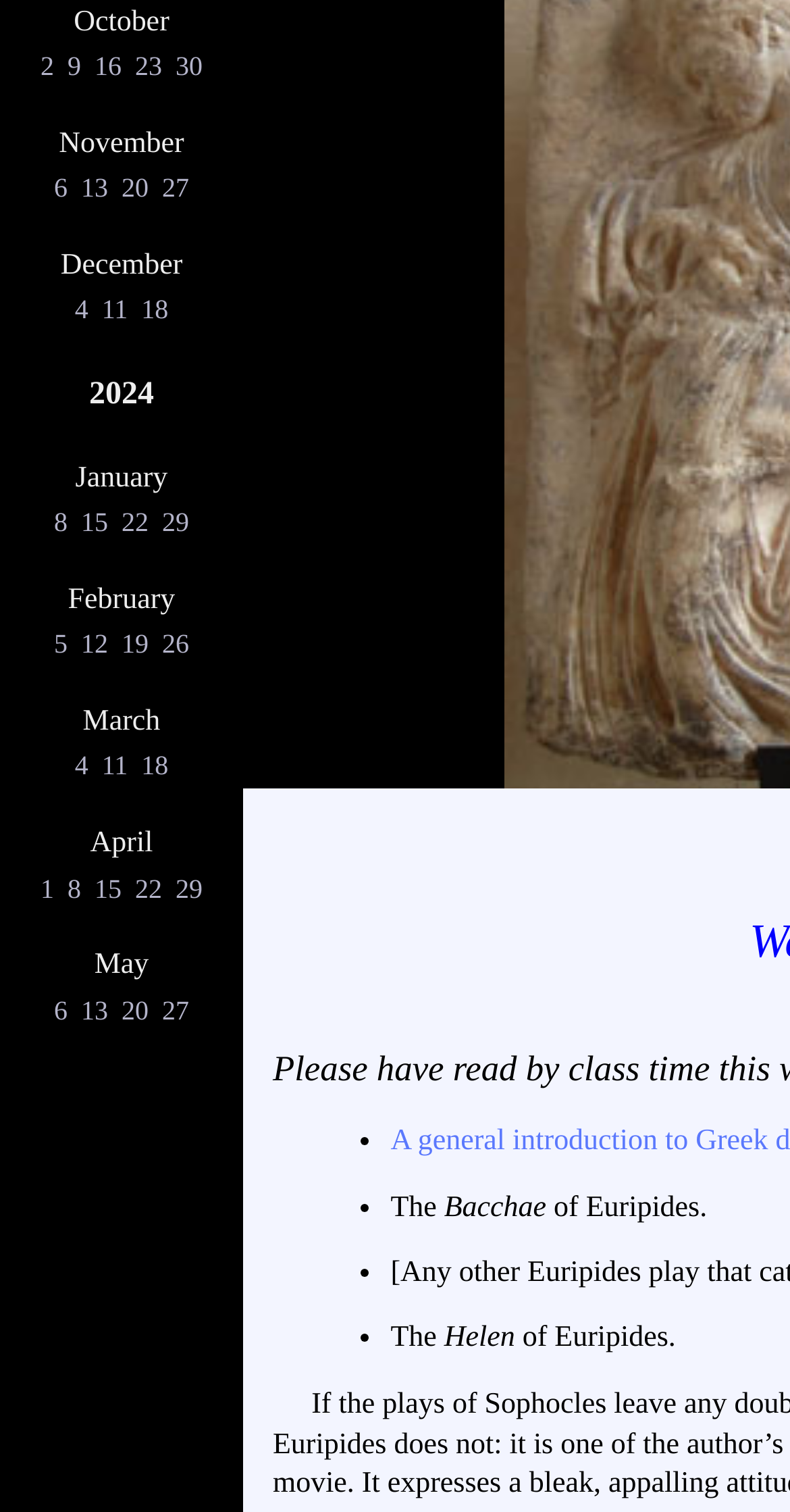Using the format (top-left x, top-left y, bottom-right x, bottom-right y), provide the bounding box coordinates for the described UI element. All values should be floating point numbers between 0 and 1: 2

[0.043, 0.034, 0.077, 0.054]